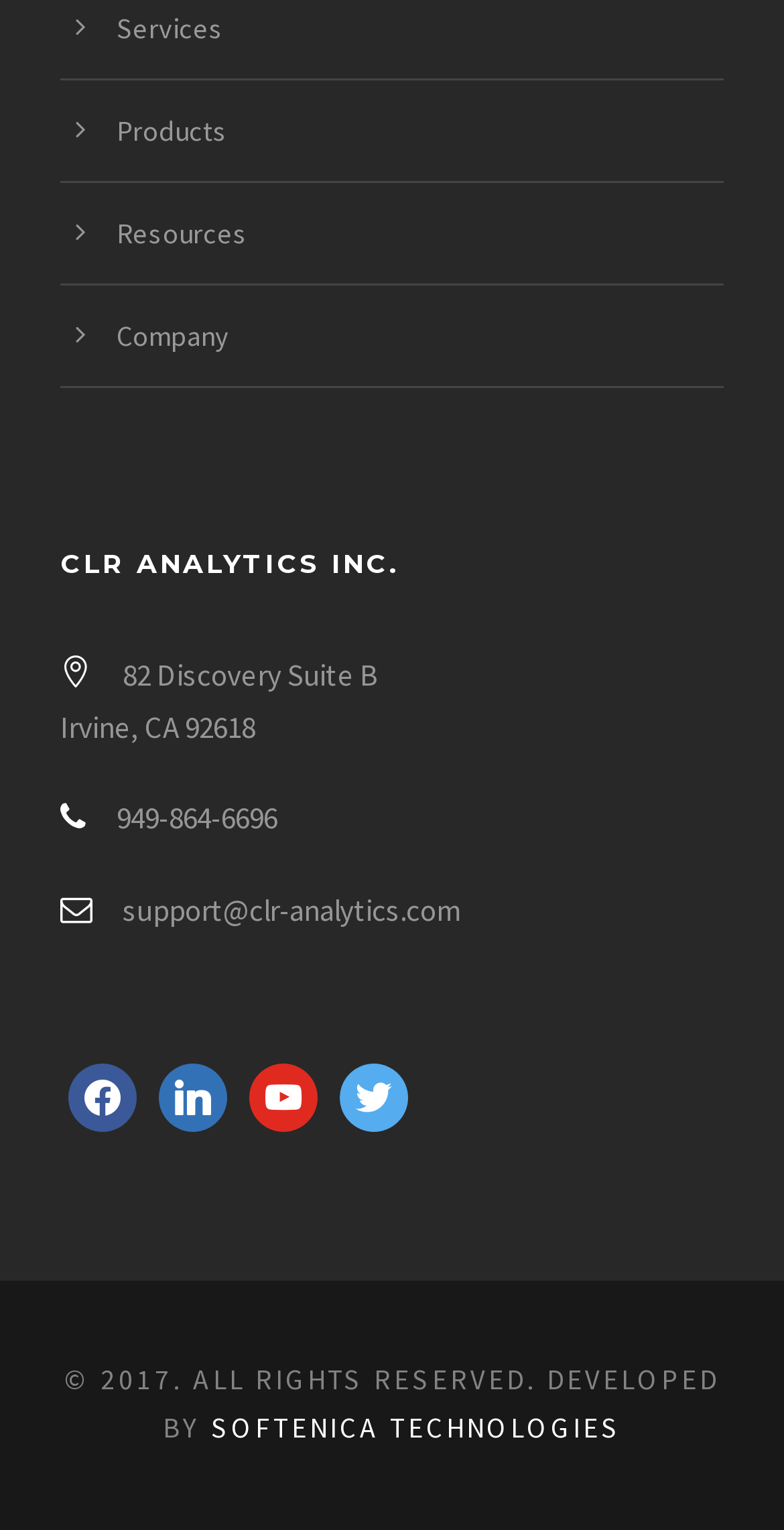What is the address of the company?
Utilize the information in the image to give a detailed answer to the question.

The address of the company can be found in the static text elements located below the company name. The address is '82 Discovery Suite B, Irvine, CA 92618'.